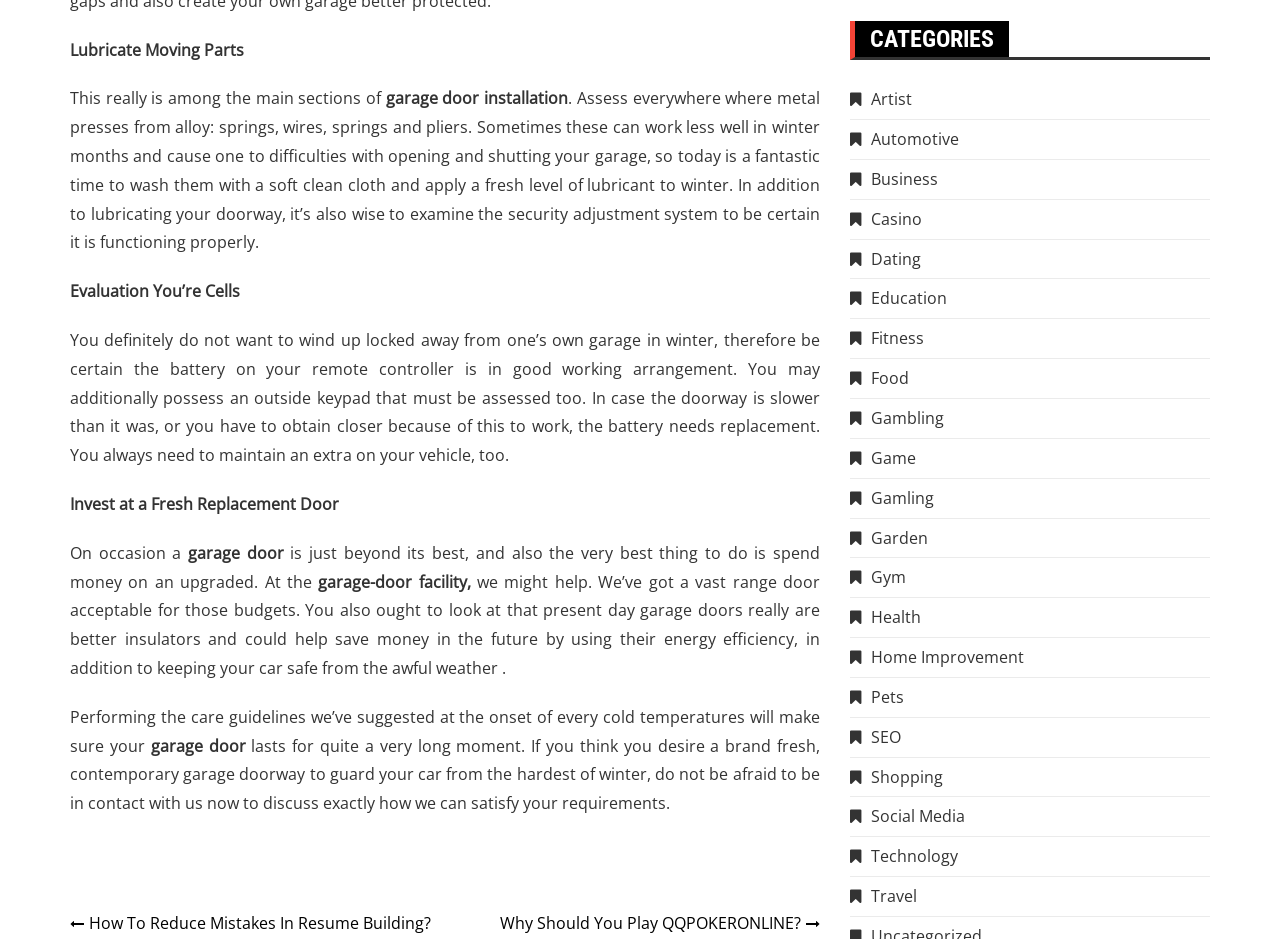Locate the bounding box coordinates of the clickable area needed to fulfill the instruction: "Click on 'Home Improvement'".

[0.664, 0.688, 0.8, 0.711]